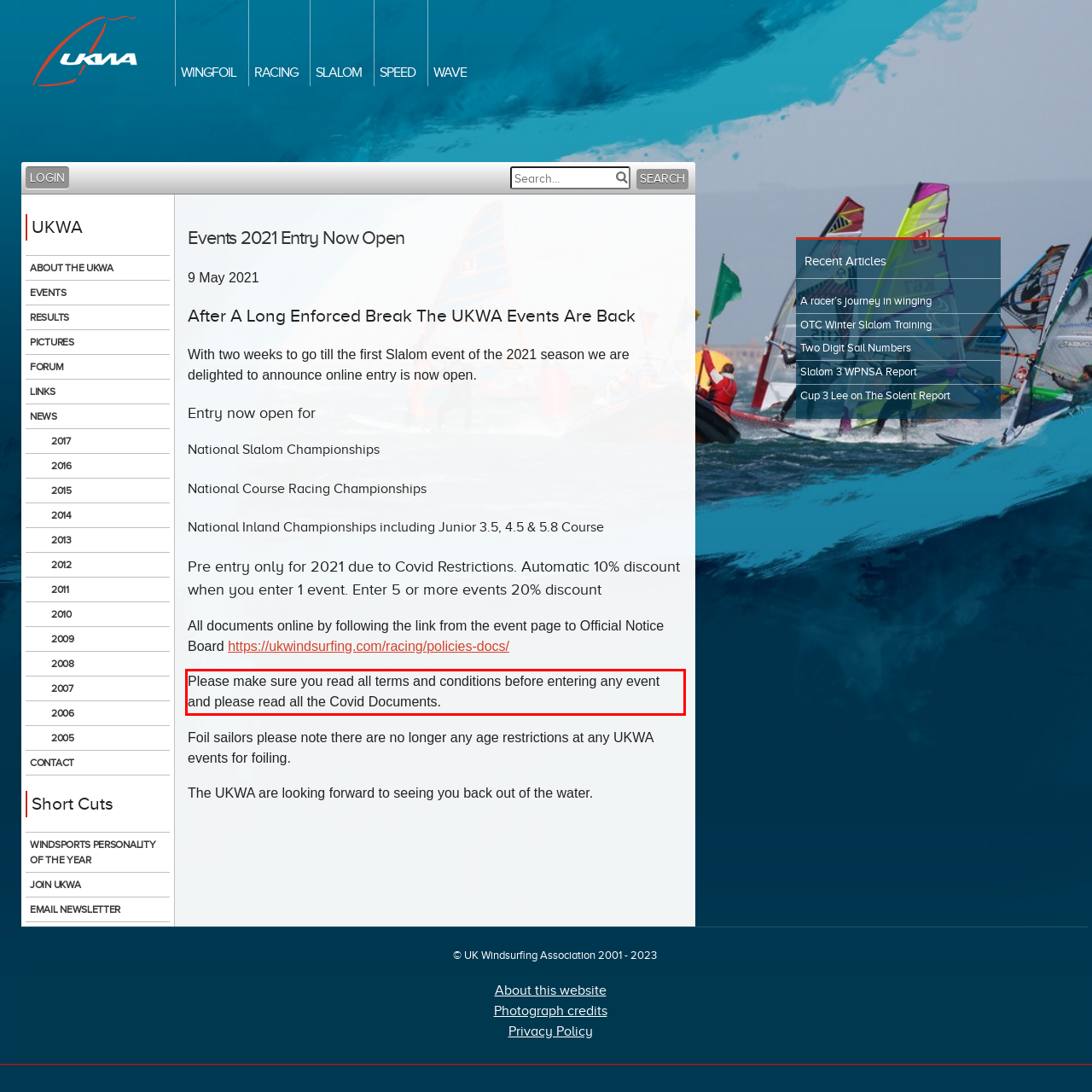From the screenshot of the webpage, locate the red bounding box and extract the text contained within that area.

Please make sure you read all terms and conditions before entering any event and please read all the Covid Documents.